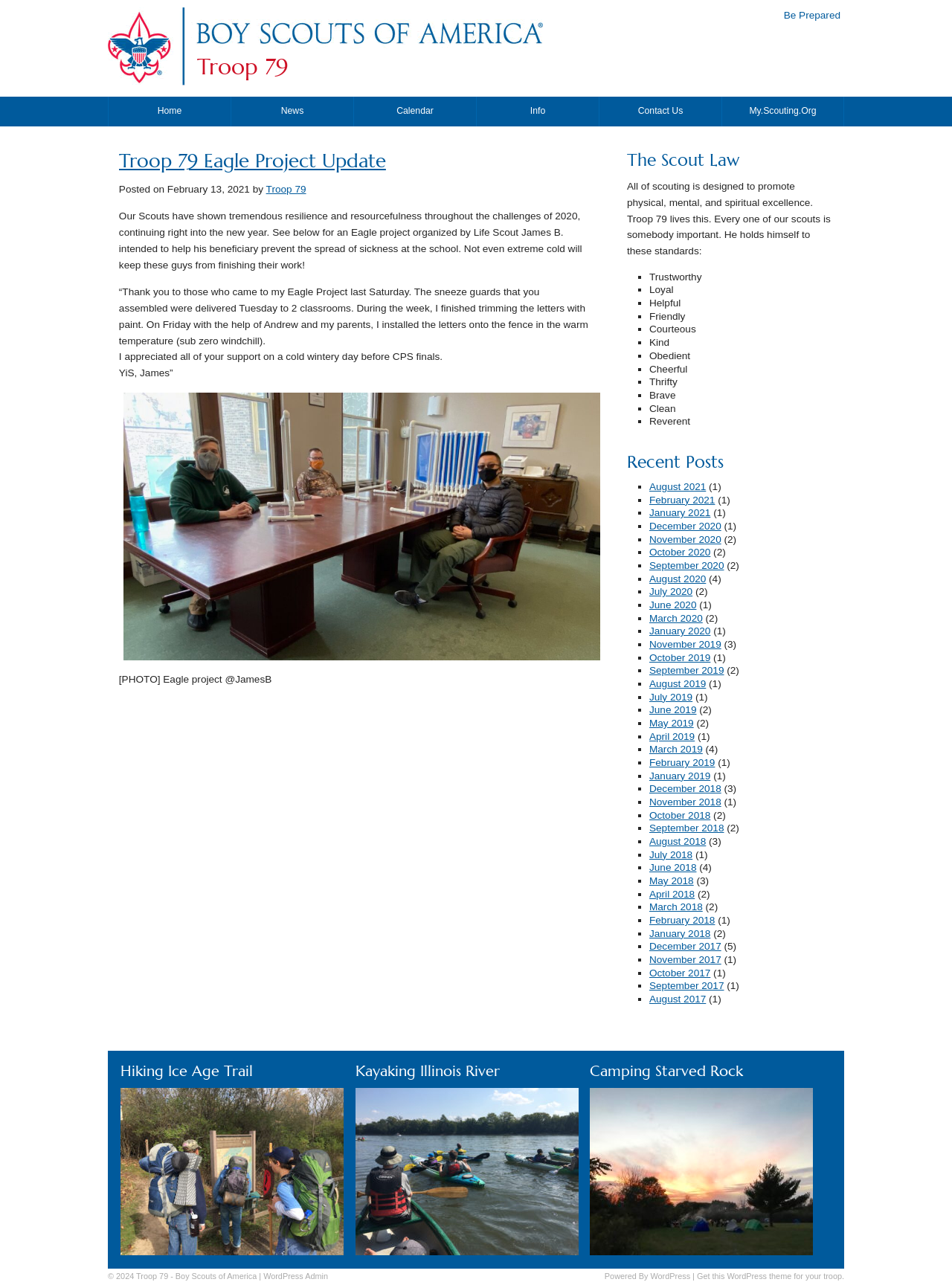What is the purpose of the Eagle project organized by Life Scout James?
Please provide a comprehensive and detailed answer to the question.

The purpose of the Eagle project can be inferred from the text, which states that Life Scout James B. intended to help his beneficiary prevent the spread of sickness at the school. This suggests that the project is aimed at reducing the spread of illnesses in a school setting.